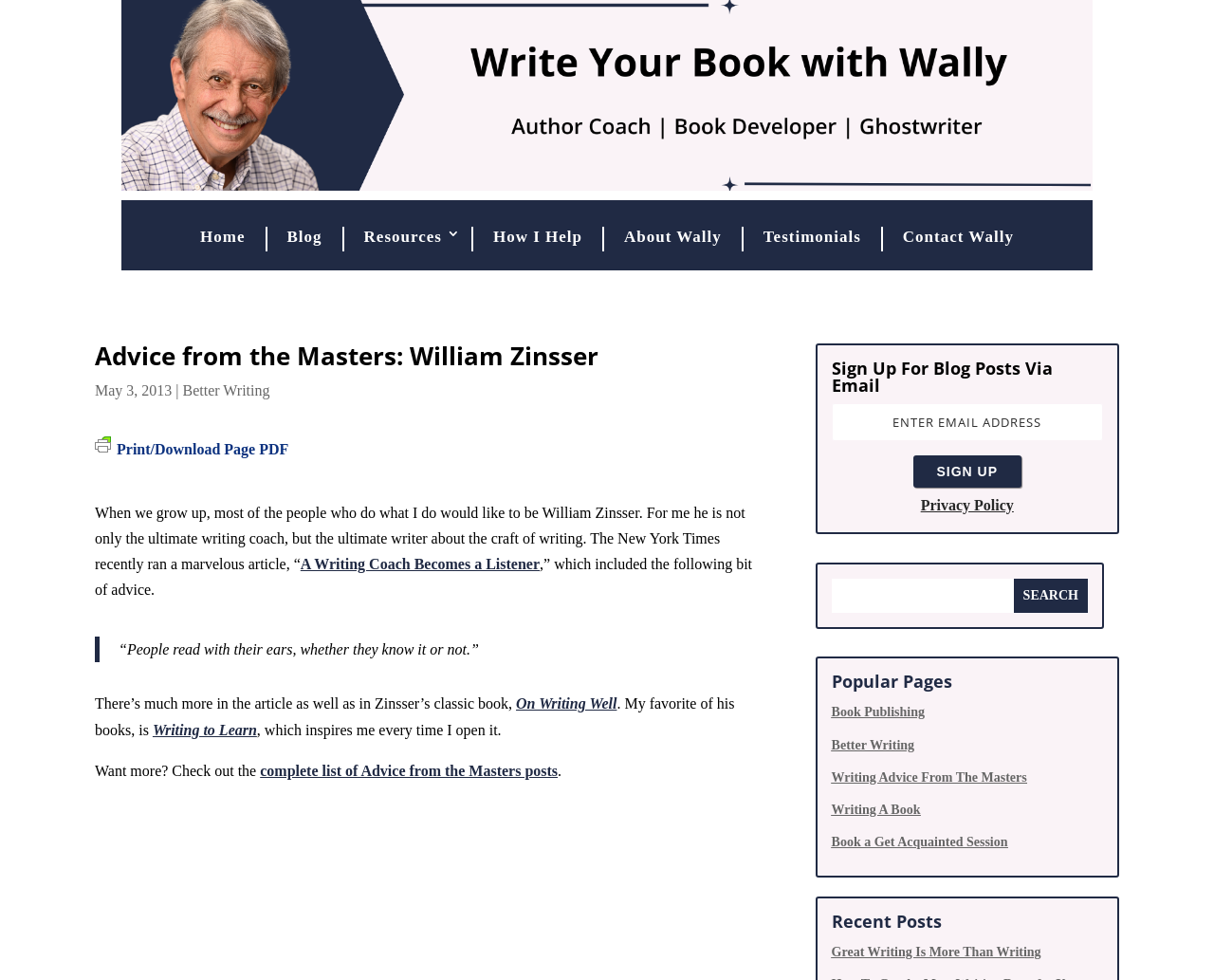Locate the bounding box coordinates of the UI element described by: "About Wally". Provide the coordinates as four float numbers between 0 and 1, formatted as [left, top, right, bottom].

[0.506, 0.231, 0.602, 0.257]